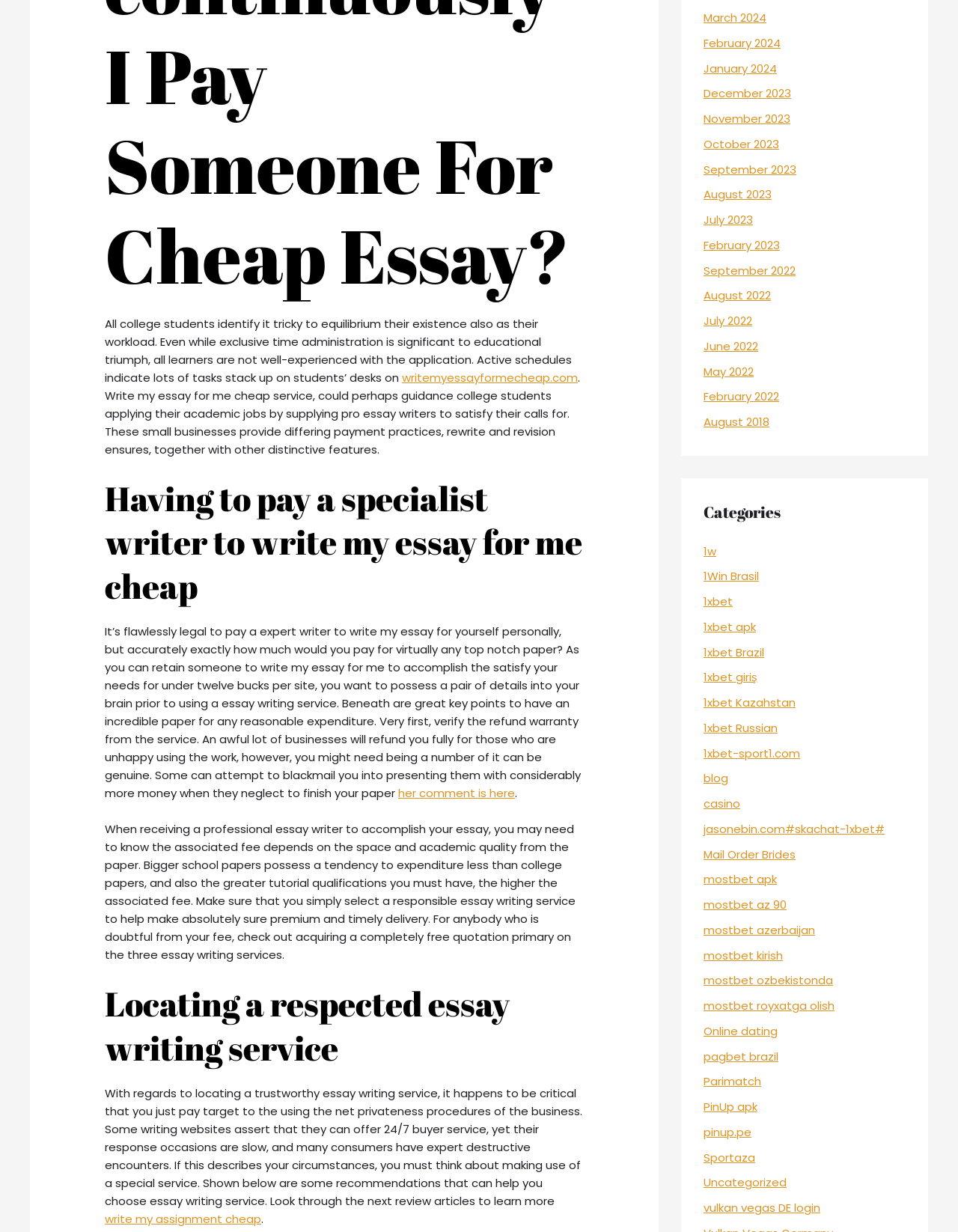What is the purpose of the 'refund guarantee'? Observe the screenshot and provide a one-word or short phrase answer.

To protect customers